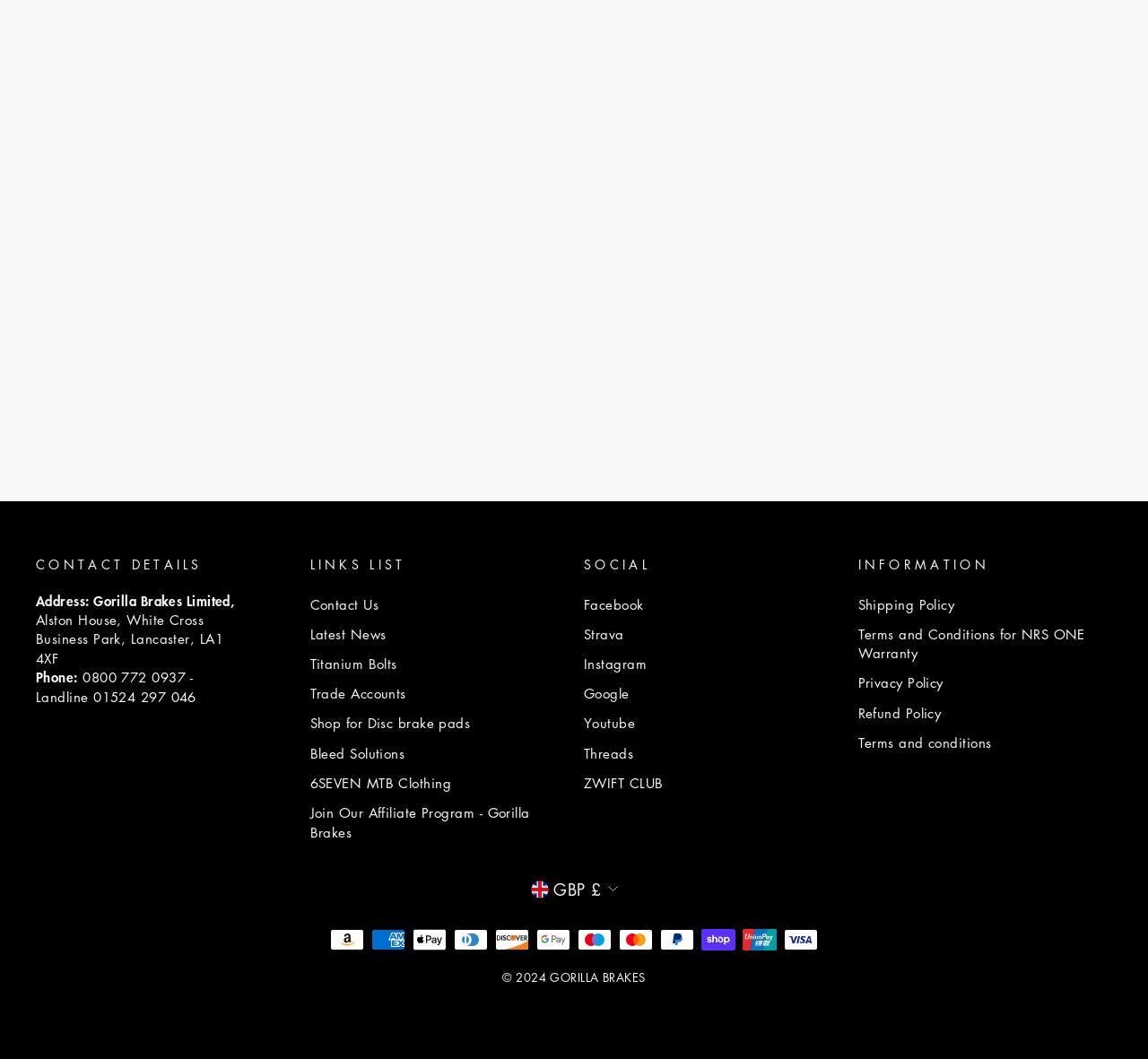What social media platforms are listed?
Using the image, answer in one word or phrase.

Facebook, Strava, Instagram, Google, Youtube, Threads, ZWIFT CLUB